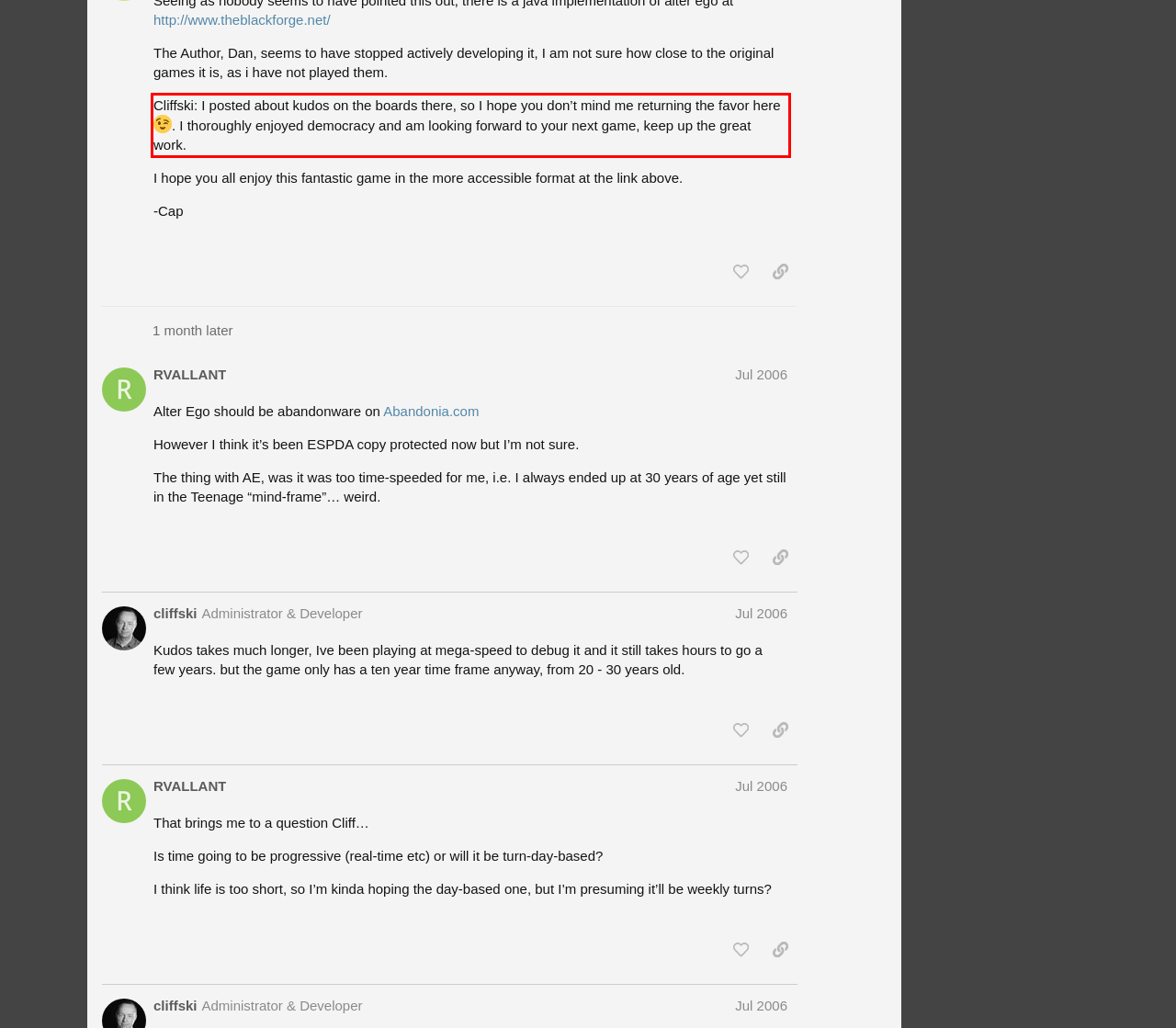Identify the text inside the red bounding box on the provided webpage screenshot by performing OCR.

Cliffski: I posted about kudos on the boards there, so I hope you don’t mind me returning the favor here . I thoroughly enjoyed democracy and am looking forward to your next game, keep up the great work.